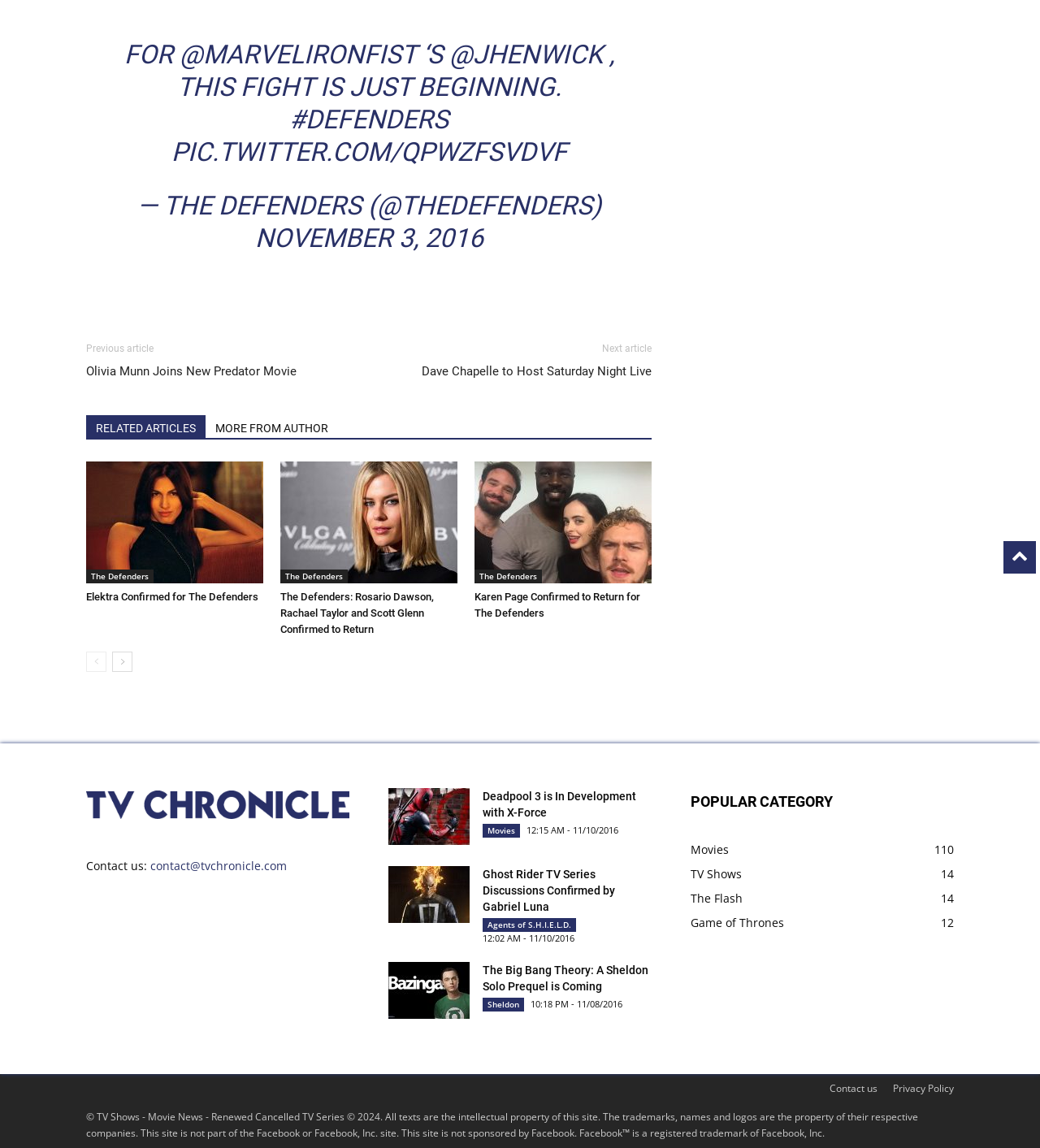Locate the bounding box of the UI element described by: "title="Elektra Confirmed for The Defenders"" in the given webpage screenshot.

[0.083, 0.402, 0.253, 0.508]